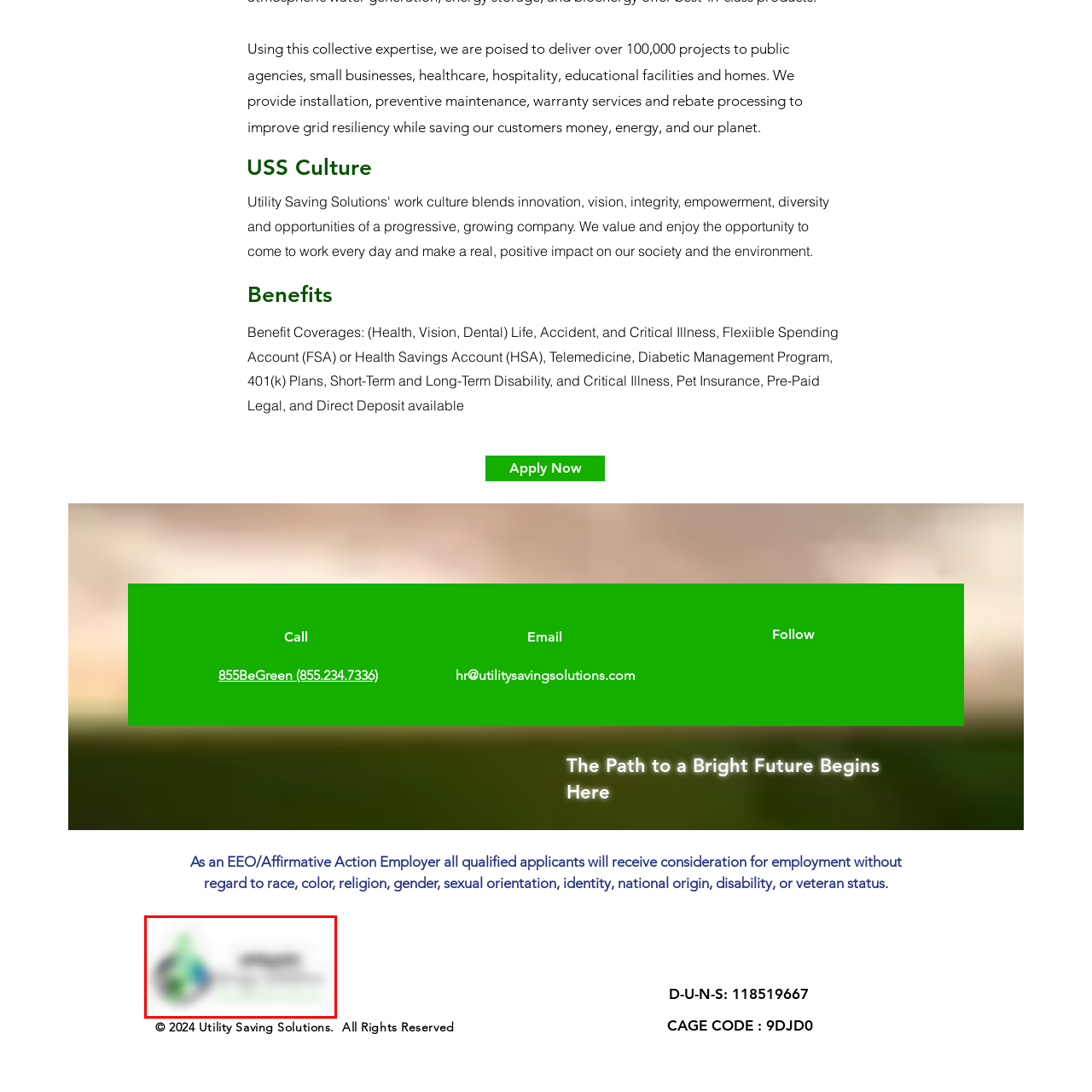Focus on the content inside the red-outlined area of the image and answer the ensuing question in detail, utilizing the information presented: What types of facilities does the company serve?

The company 'Utility Saving Solutions' provides energy-saving services to a range of facilities, including public agencies, businesses, and educational facilities, as mentioned in the description of their mission and services.